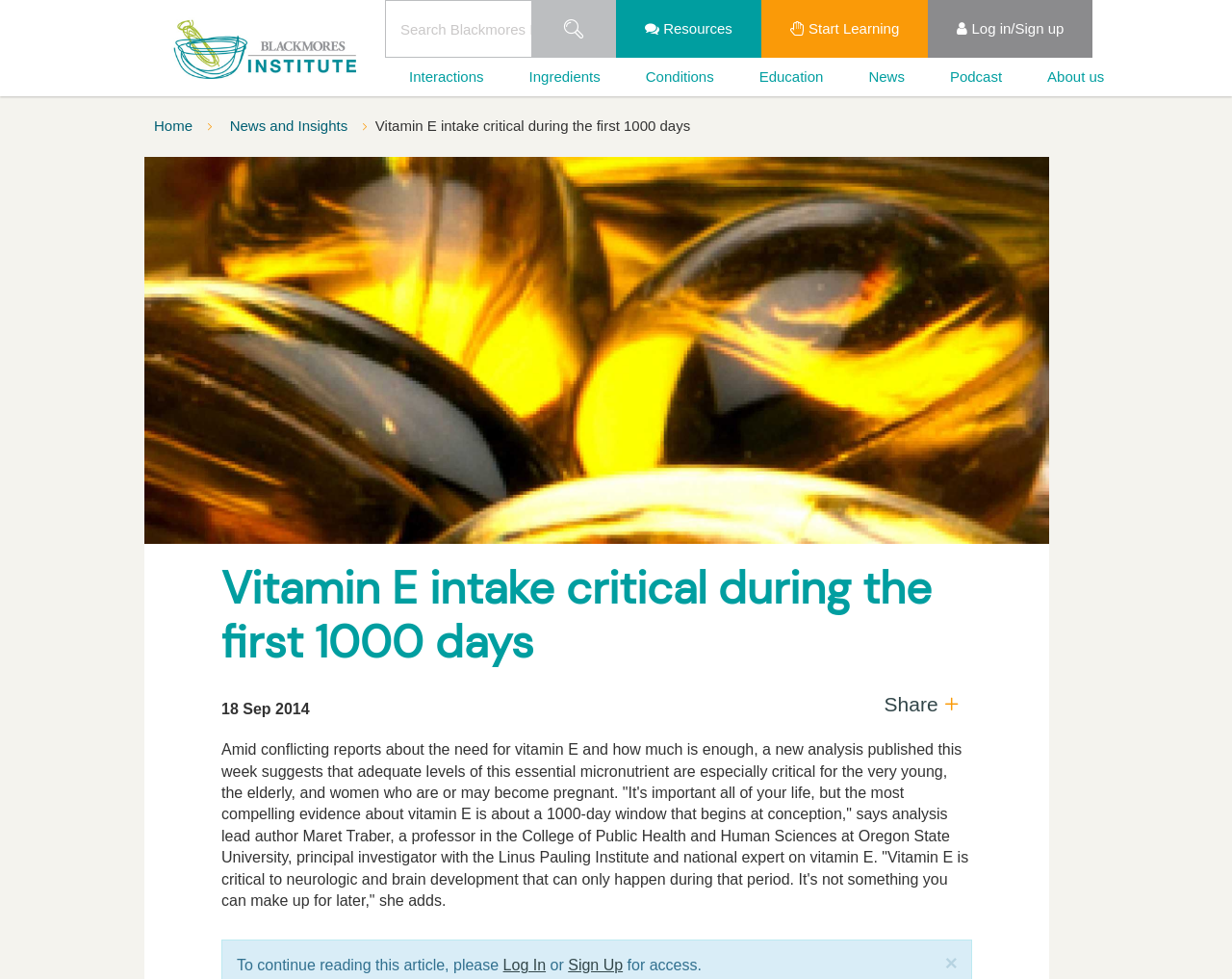Explain in detail what is displayed on the webpage.

The webpage is about an article titled "Vitamin E intake critical during 'the first 1,000 days'" from Blackmores Institute. At the top left corner, there is a logo of Blackmores Institute, accompanied by a search bar and several links, including "Resources", "Start Learning", "Log in/Sign up", and more. Below these links, there are additional links to different categories, such as "Interactions", "Ingredients", "Conditions", "Education", "News", "Podcast", and "About us".

The main content of the article is located in the middle of the page, with a header image spanning the width of the page. The article's title, "Vitamin E intake critical during the first 1000 days", is displayed prominently above the image. Below the image, there is a heading with the same title, followed by a publication date, "18 Sep 2014". The article's content is a lengthy text that discusses the importance of vitamin E, particularly during a 1000-day window that begins at conception.

At the bottom of the article, there are links to share the article and a call-to-action to log in or sign up to continue reading. There is also a button to close the article. Overall, the webpage has a clean and organized layout, with clear headings and concise text.